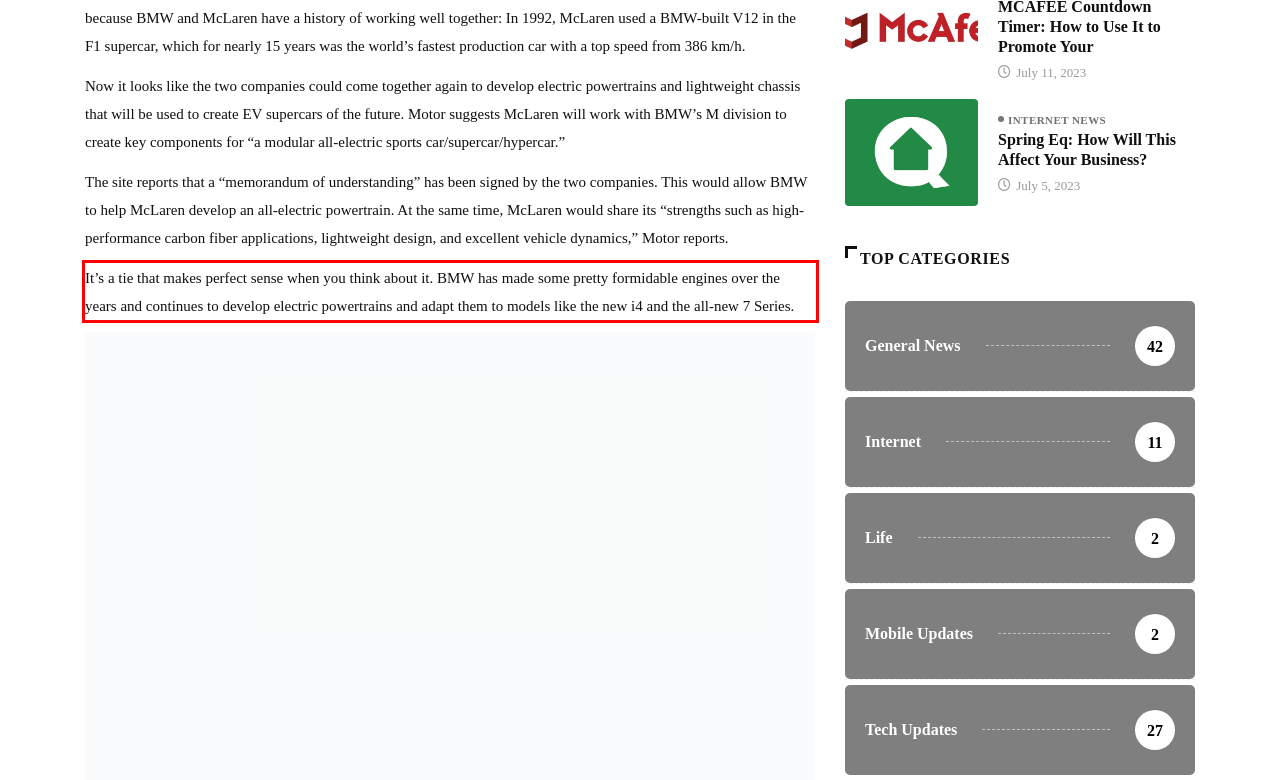You are presented with a screenshot containing a red rectangle. Extract the text found inside this red bounding box.

It’s a tie that makes perfect sense when you think about it. BMW has made some pretty formidable engines over the years and continues to develop electric powertrains and adapt them to models like the new i4 and the all-new 7 Series.